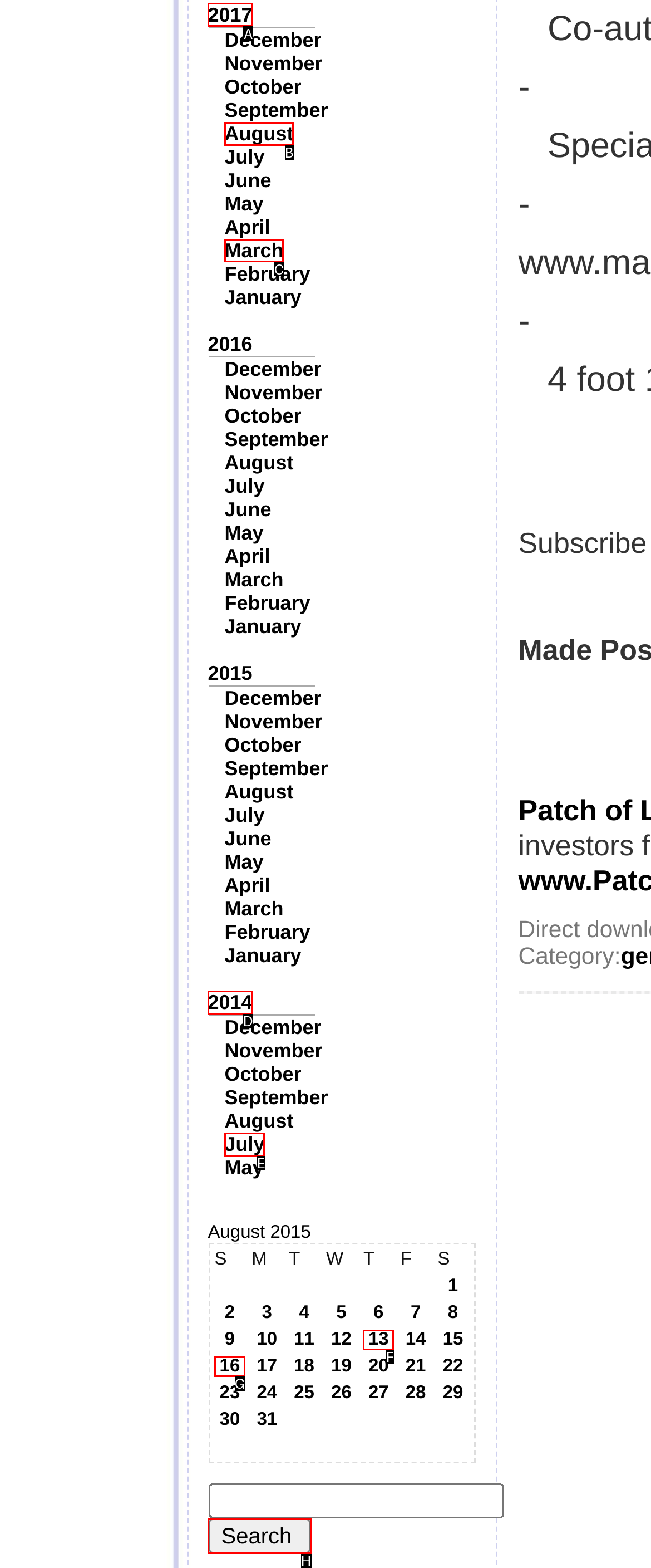Given the instruction: Click on 2017, which HTML element should you click on?
Answer with the letter that corresponds to the correct option from the choices available.

A